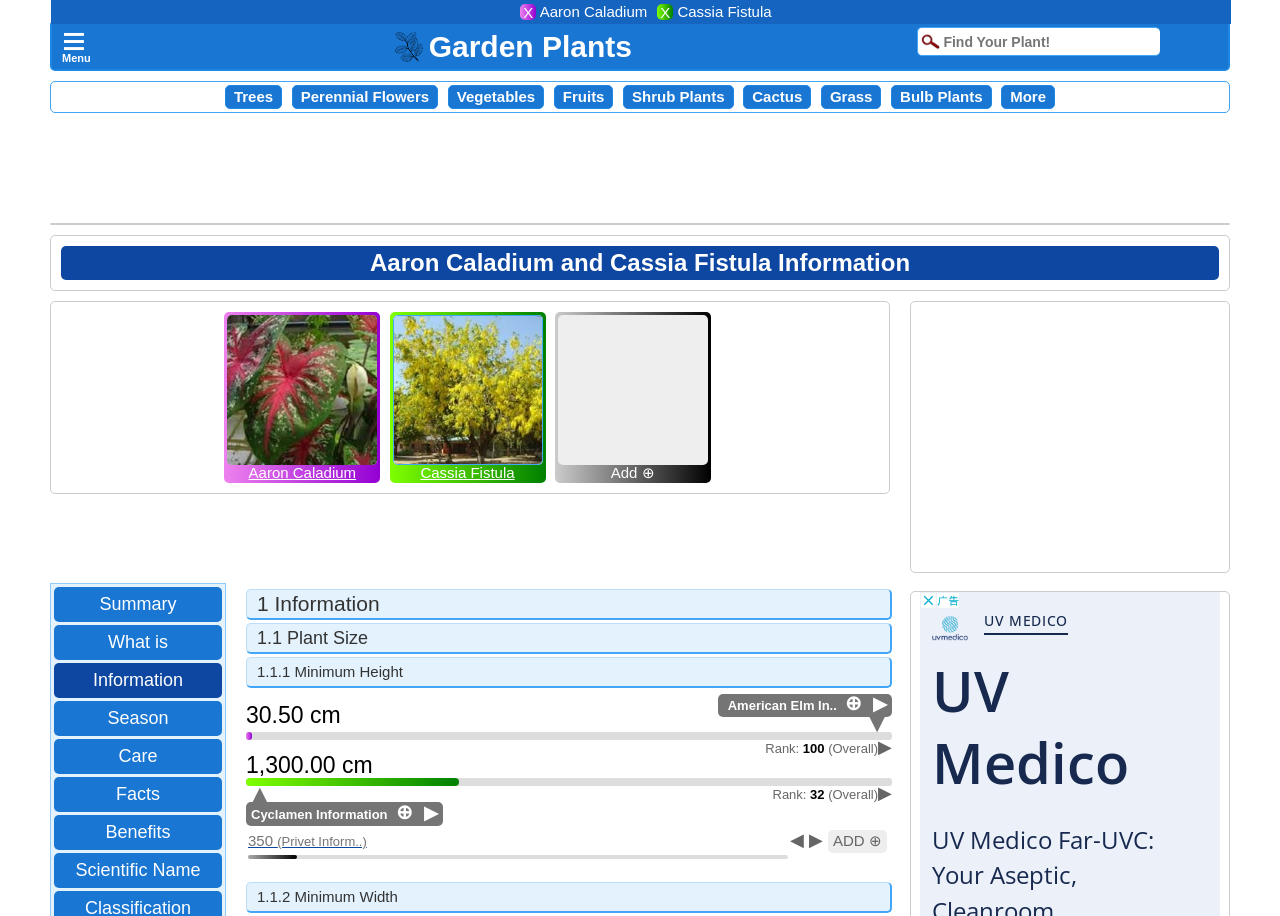Please extract and provide the main headline of the webpage.

Aaron Caladium and Cassia Fistula Information